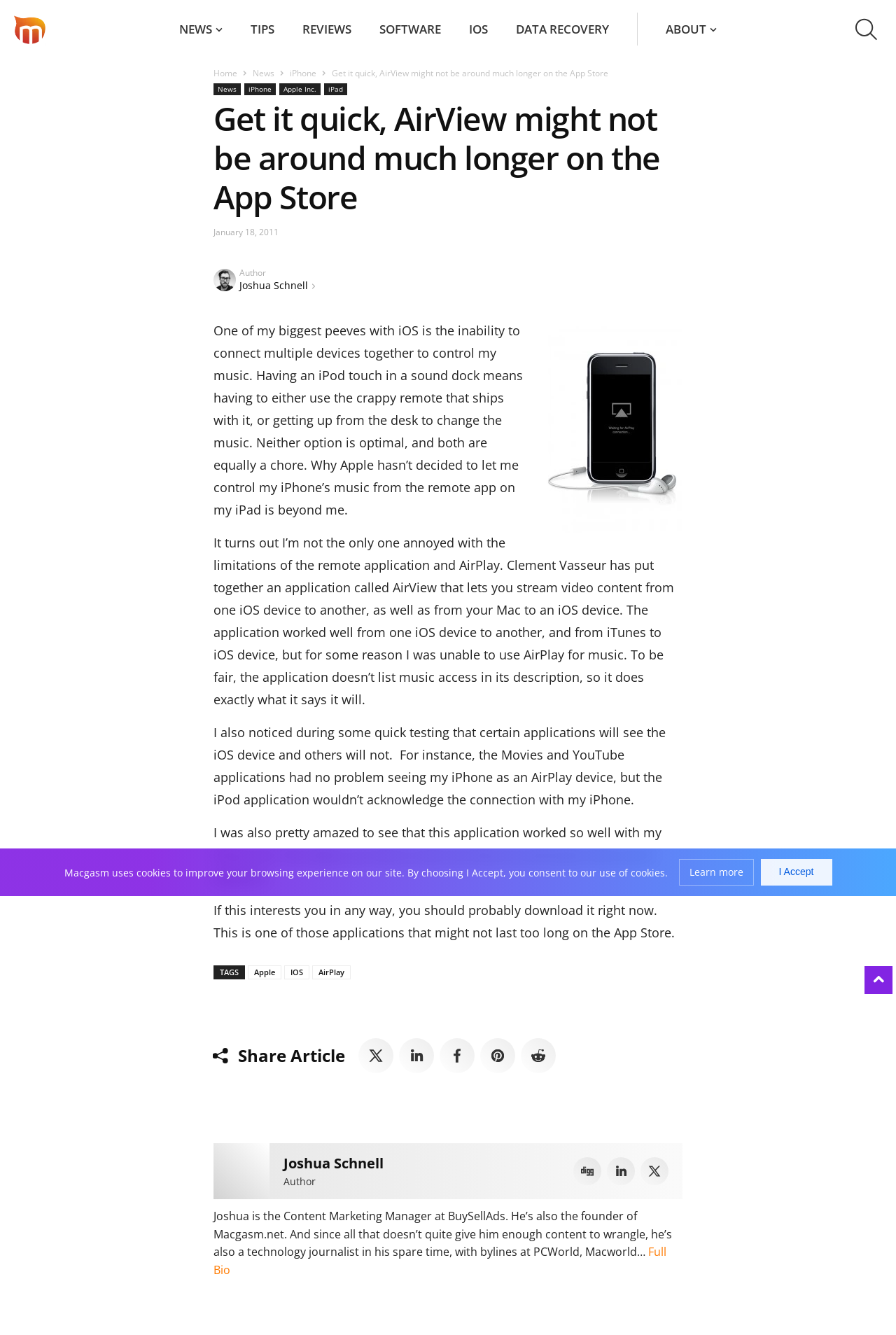Generate the text content of the main headline of the webpage.

Get it quick, AirView might not be around much longer on the App Store